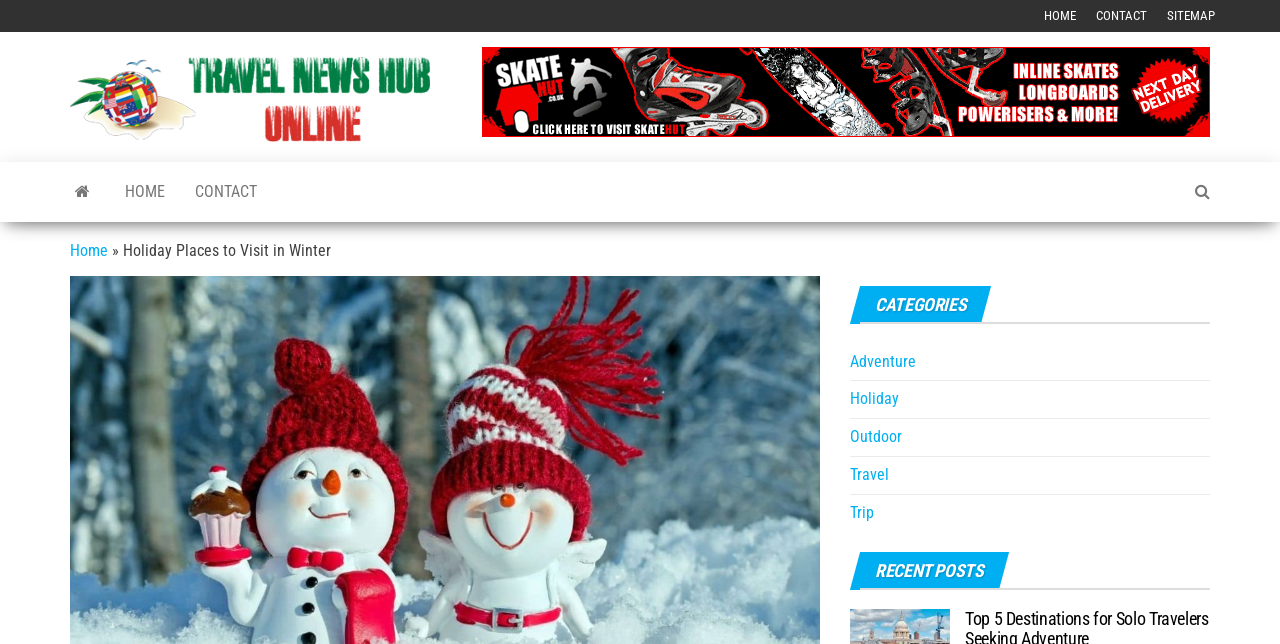Can you find the bounding box coordinates of the area I should click to execute the following instruction: "contact us"?

[0.848, 0.0, 0.904, 0.05]